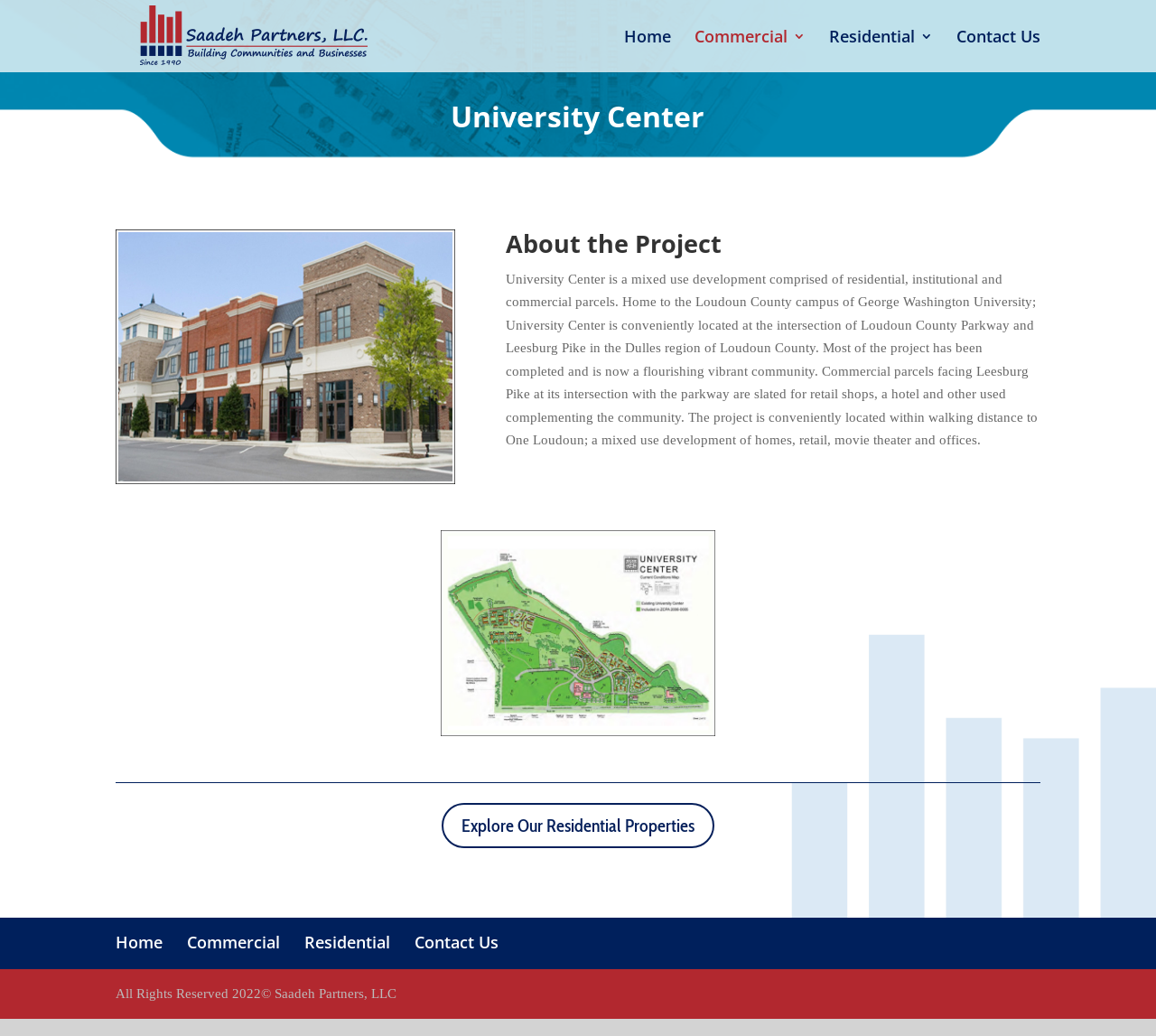Find the bounding box coordinates of the clickable element required to execute the following instruction: "view commercial properties". Provide the coordinates as four float numbers between 0 and 1, i.e., [left, top, right, bottom].

[0.601, 0.029, 0.697, 0.07]